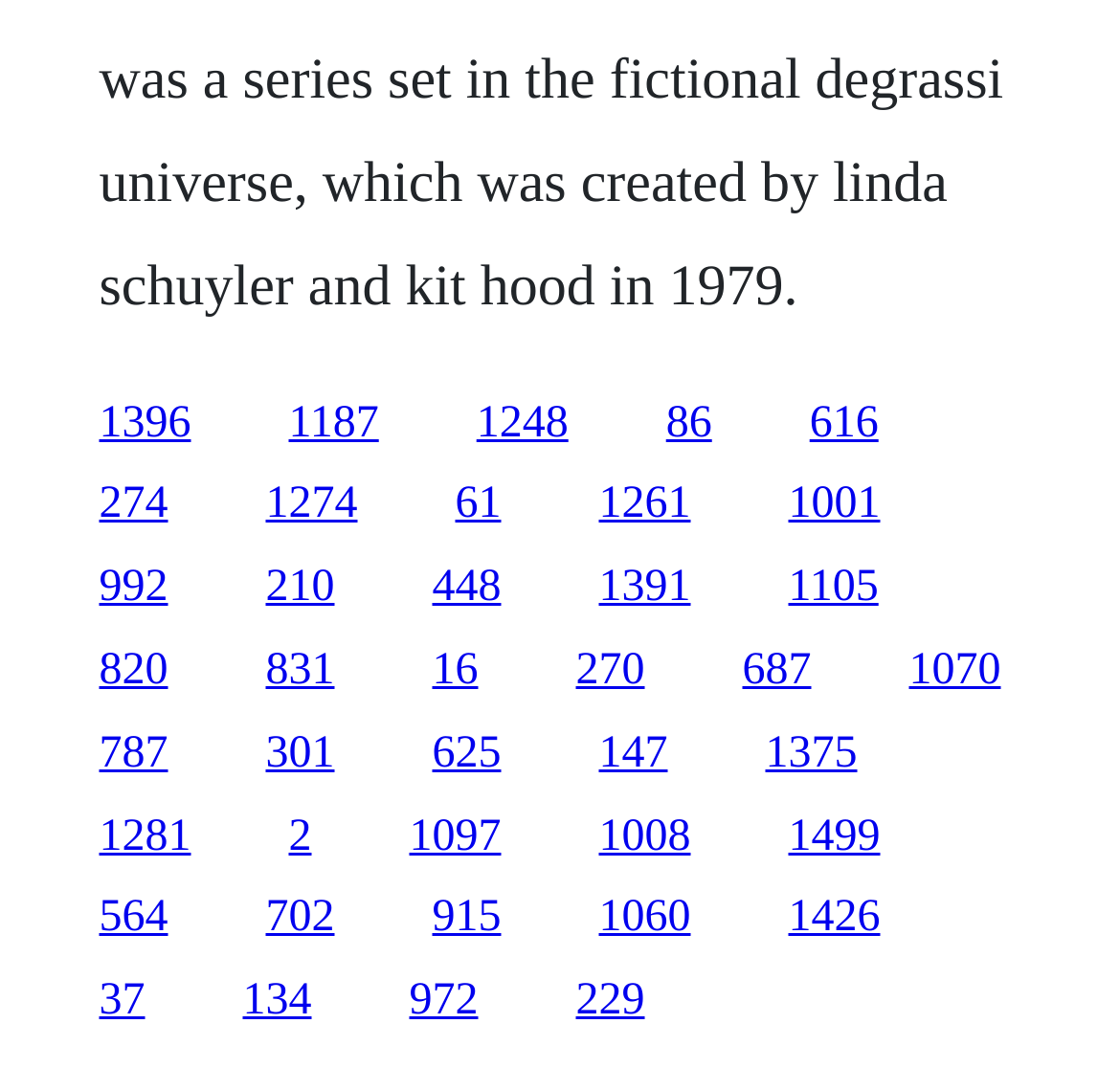Please locate the bounding box coordinates of the region I need to click to follow this instruction: "go to the tenth link".

[0.704, 0.45, 0.786, 0.496]